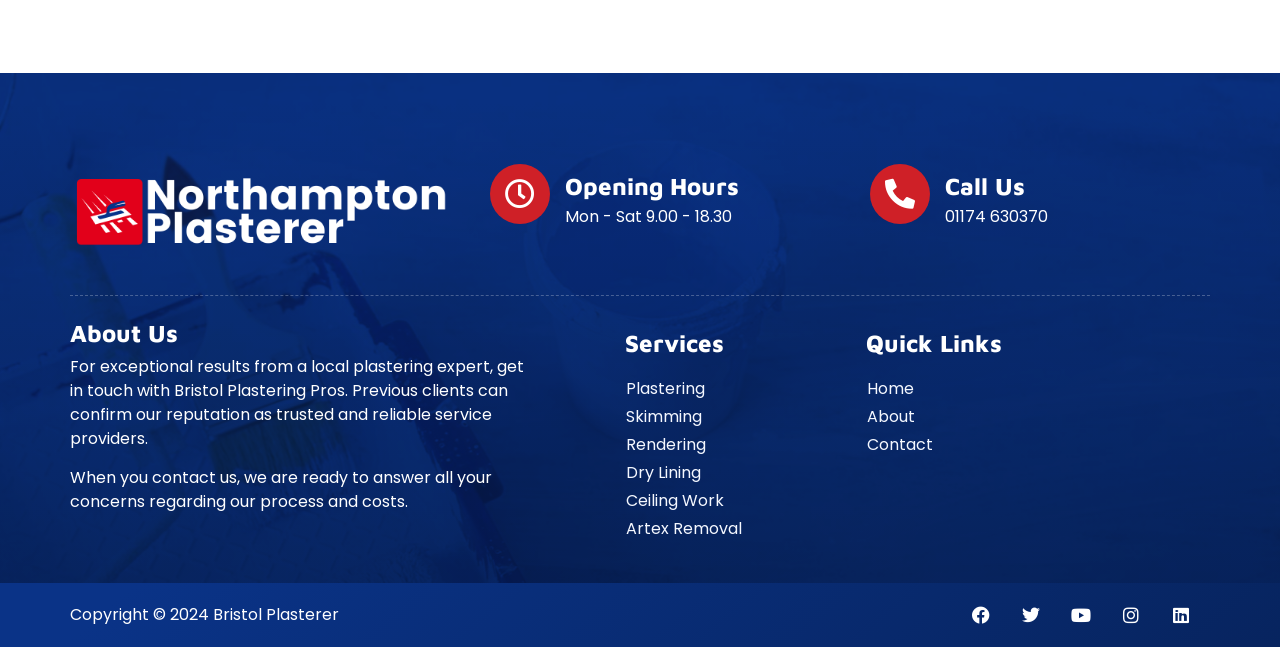Provide the bounding box coordinates for the area that should be clicked to complete the instruction: "contact us".

[0.653, 0.667, 0.934, 0.71]